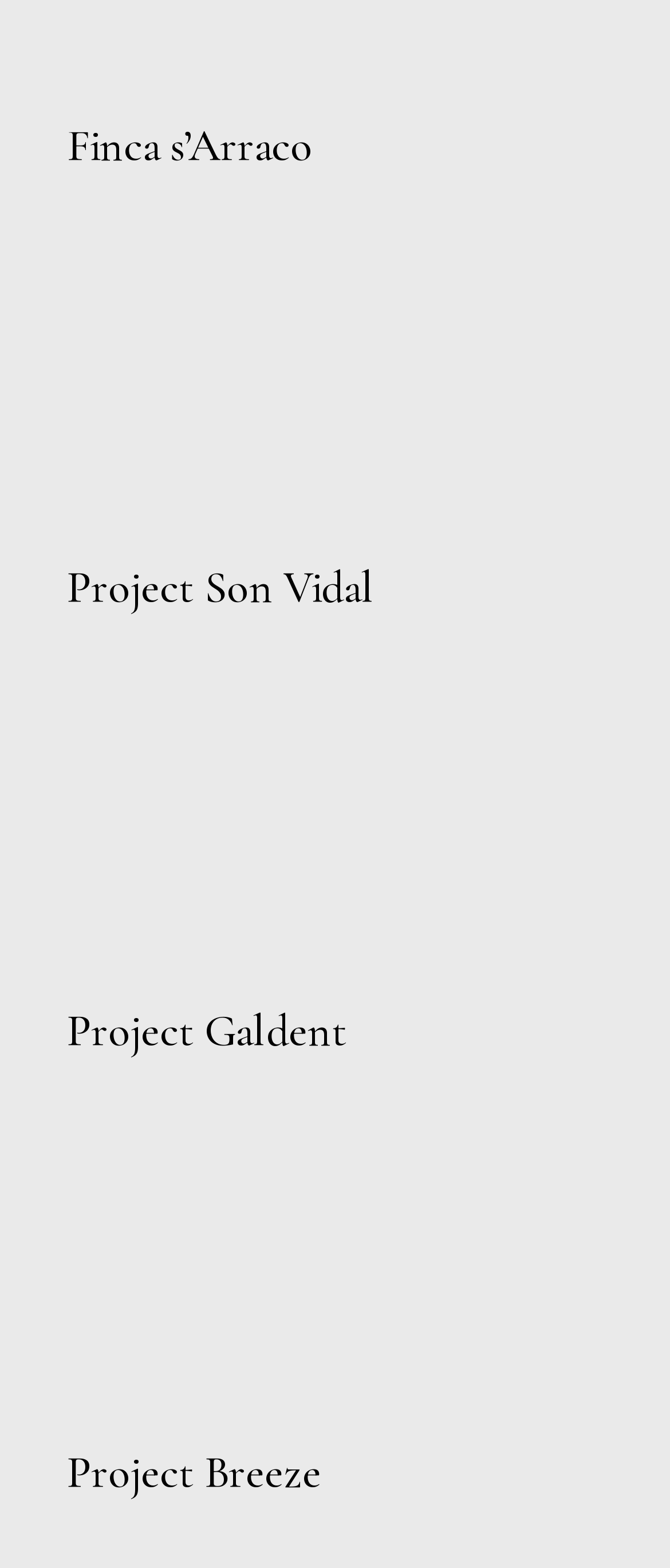Are the project images aligned vertically?
Based on the image, please offer an in-depth response to the question.

The project images are aligned vertically as indicated by their bounding box coordinates. The y1 and y2 coordinates of each image element are increasing sequentially, indicating that the images are stacked vertically.